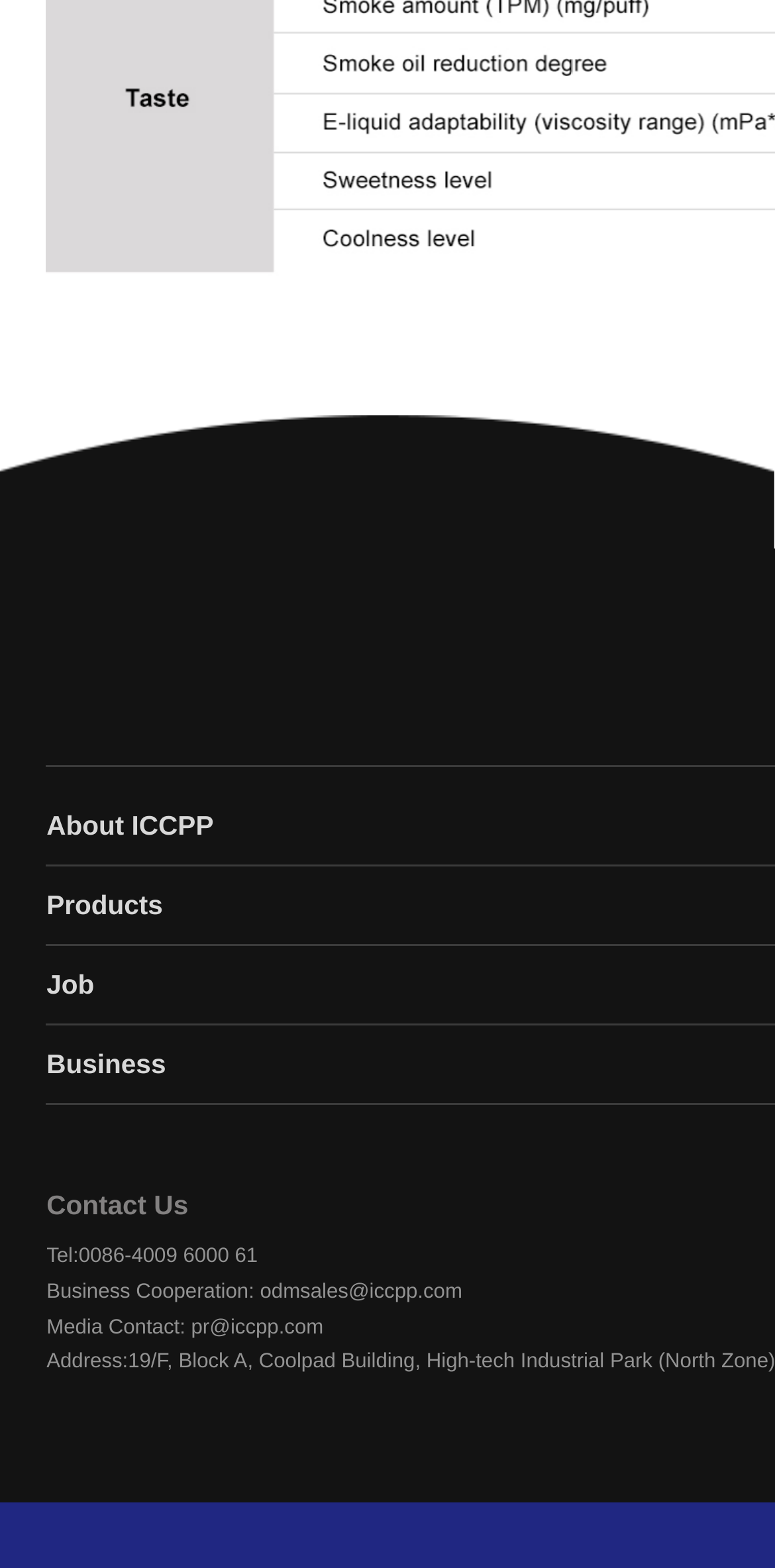What is the email address for business cooperation?
Please look at the screenshot and answer in one word or a short phrase.

odmsales@iccpp.com